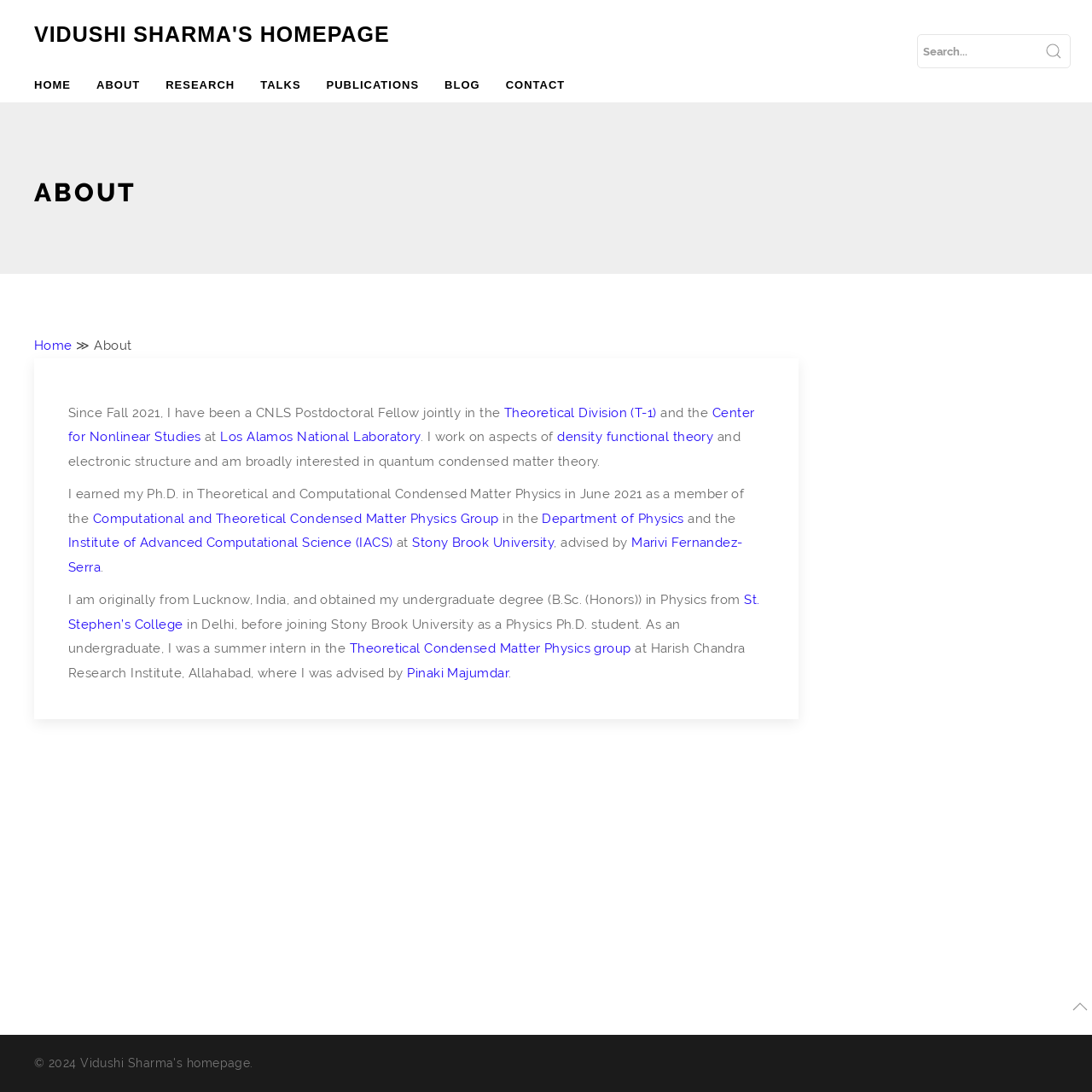Find the bounding box coordinates of the element's region that should be clicked in order to follow the given instruction: "search for something". The coordinates should consist of four float numbers between 0 and 1, i.e., [left, top, right, bottom].

[0.84, 0.031, 0.98, 0.062]